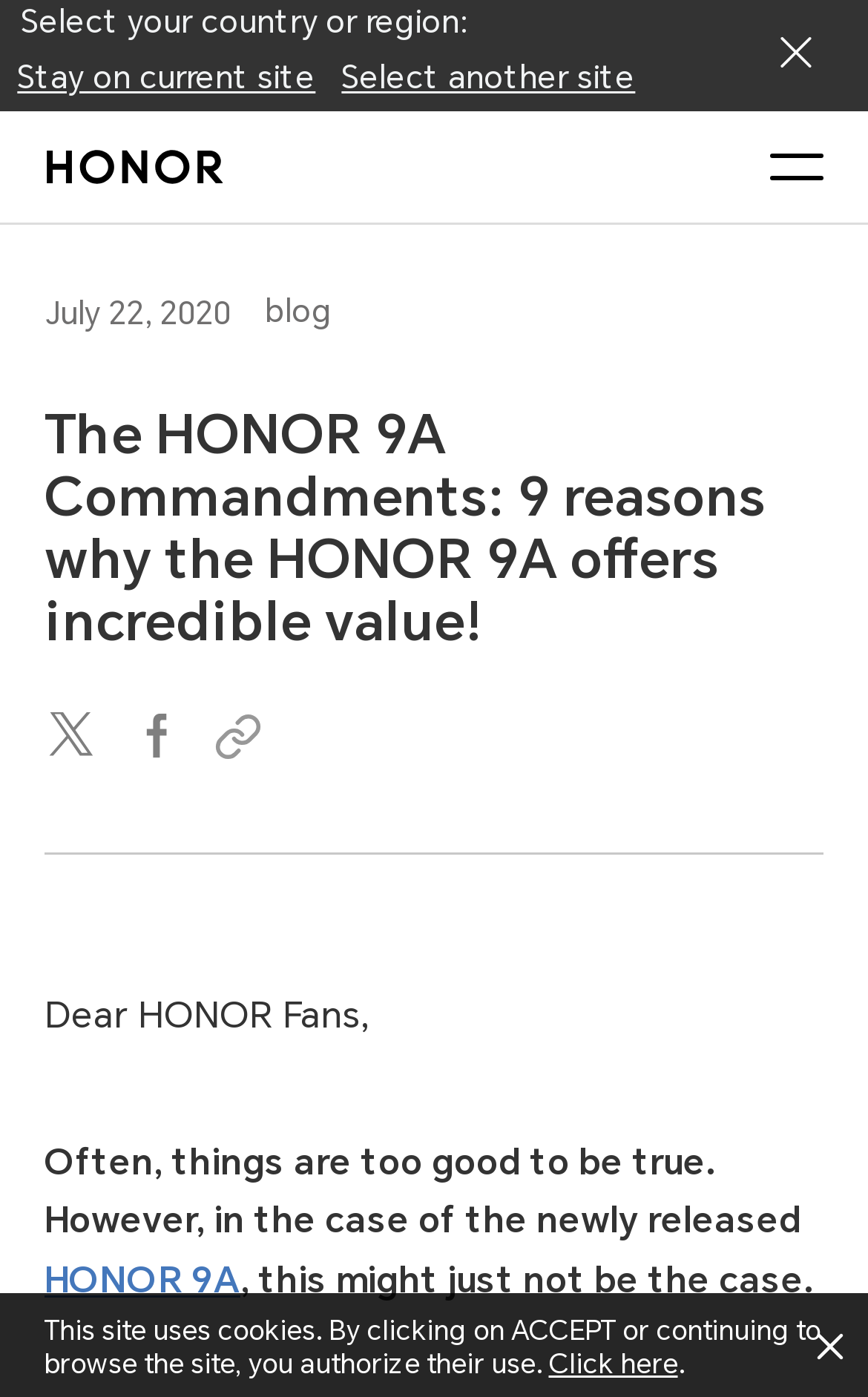Please provide the bounding box coordinates for the element that needs to be clicked to perform the instruction: "Visit the website". The coordinates must consist of four float numbers between 0 and 1, formatted as [left, top, right, bottom].

None